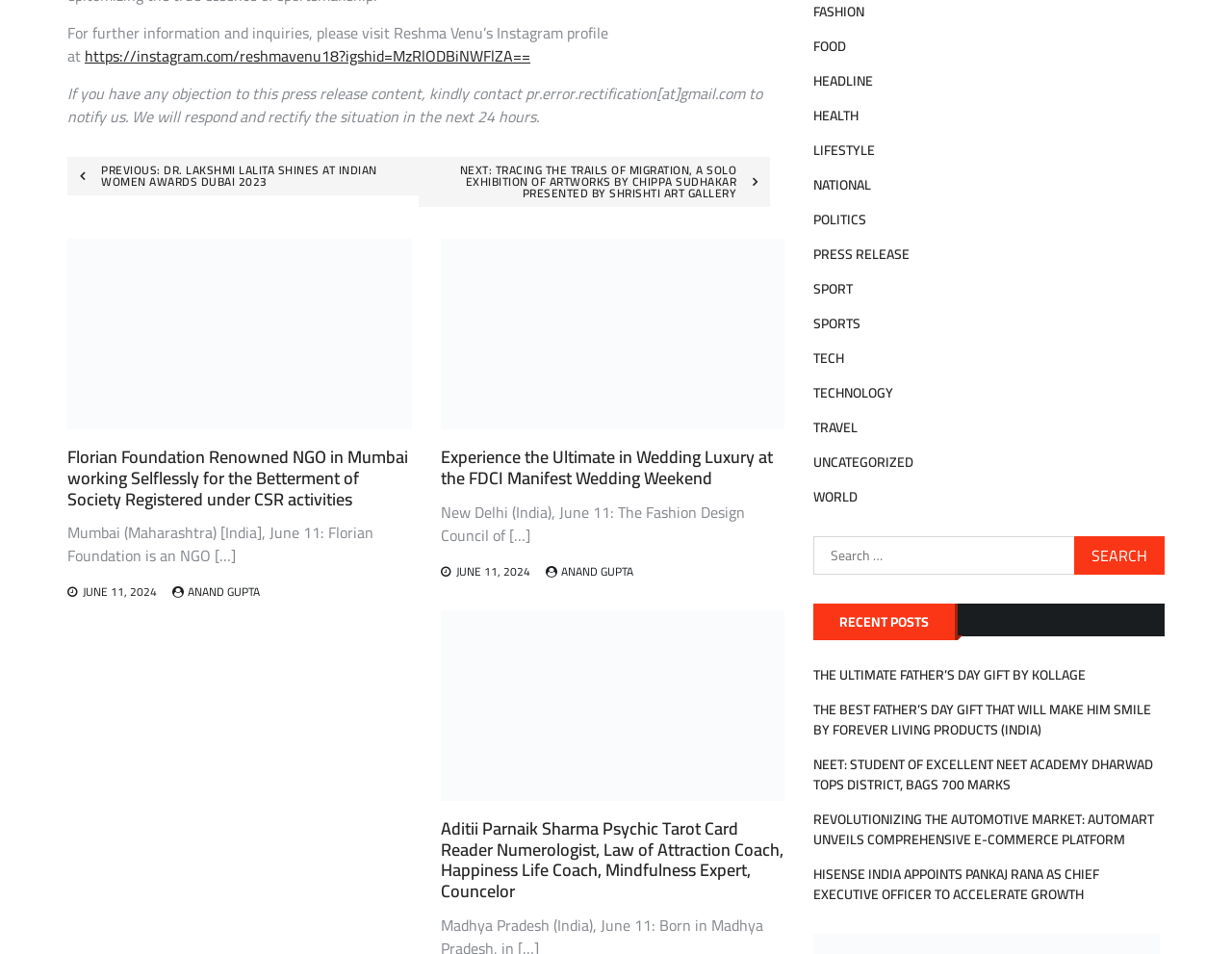Give a one-word or short-phrase answer to the following question: 
What is the purpose of the Florian Foundation?

Betterment of society